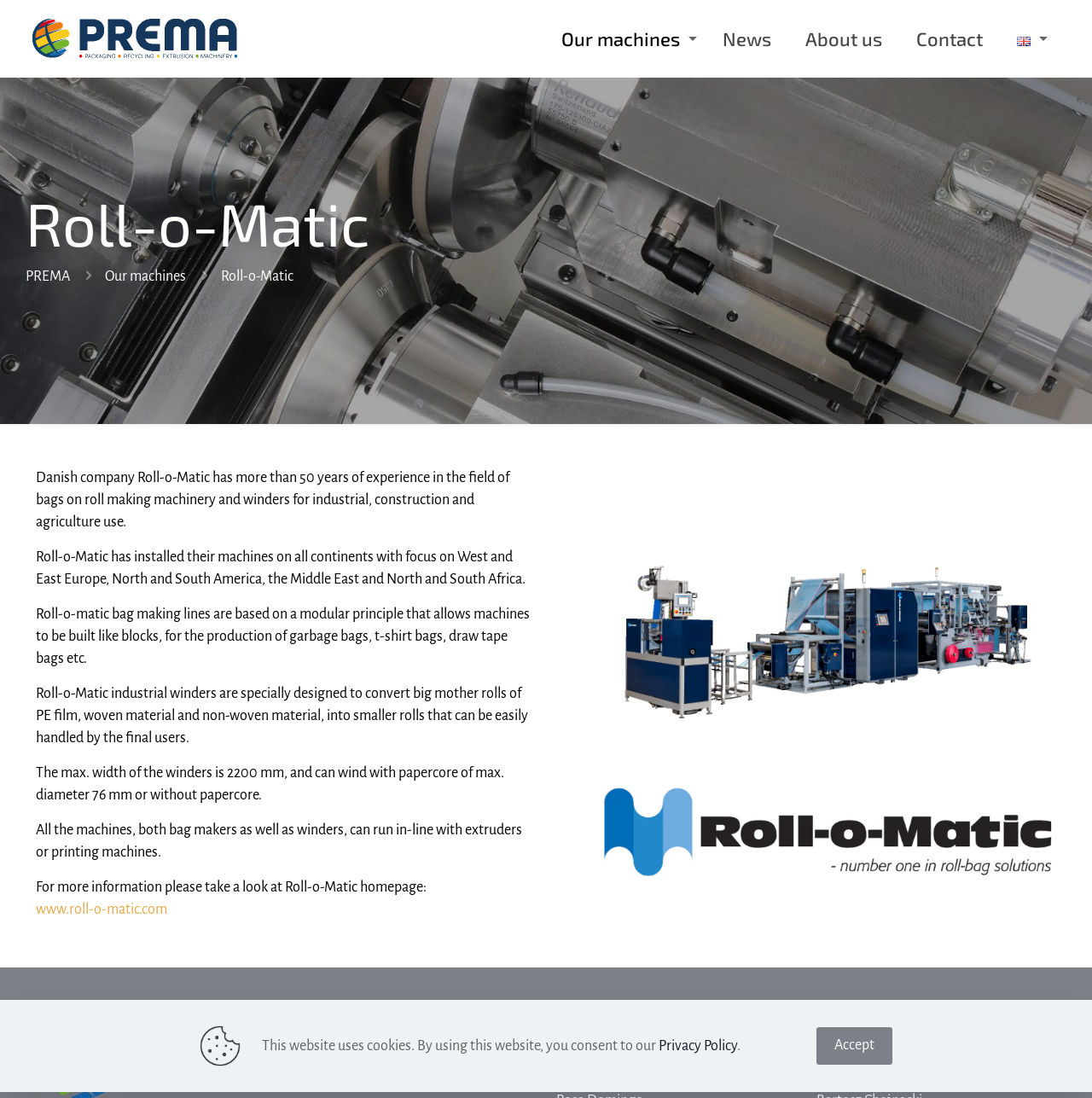Determine the bounding box coordinates of the element's region needed to click to follow the instruction: "Click on 'Conclusion Generator'". Provide these coordinates as four float numbers between 0 and 1, formatted as [left, top, right, bottom].

None